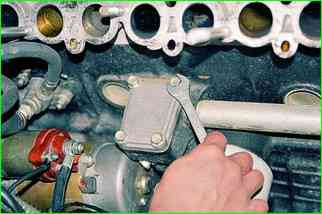What is being unscrewed by the technician?
Using the image as a reference, give a one-word or short phrase answer.

two bolts